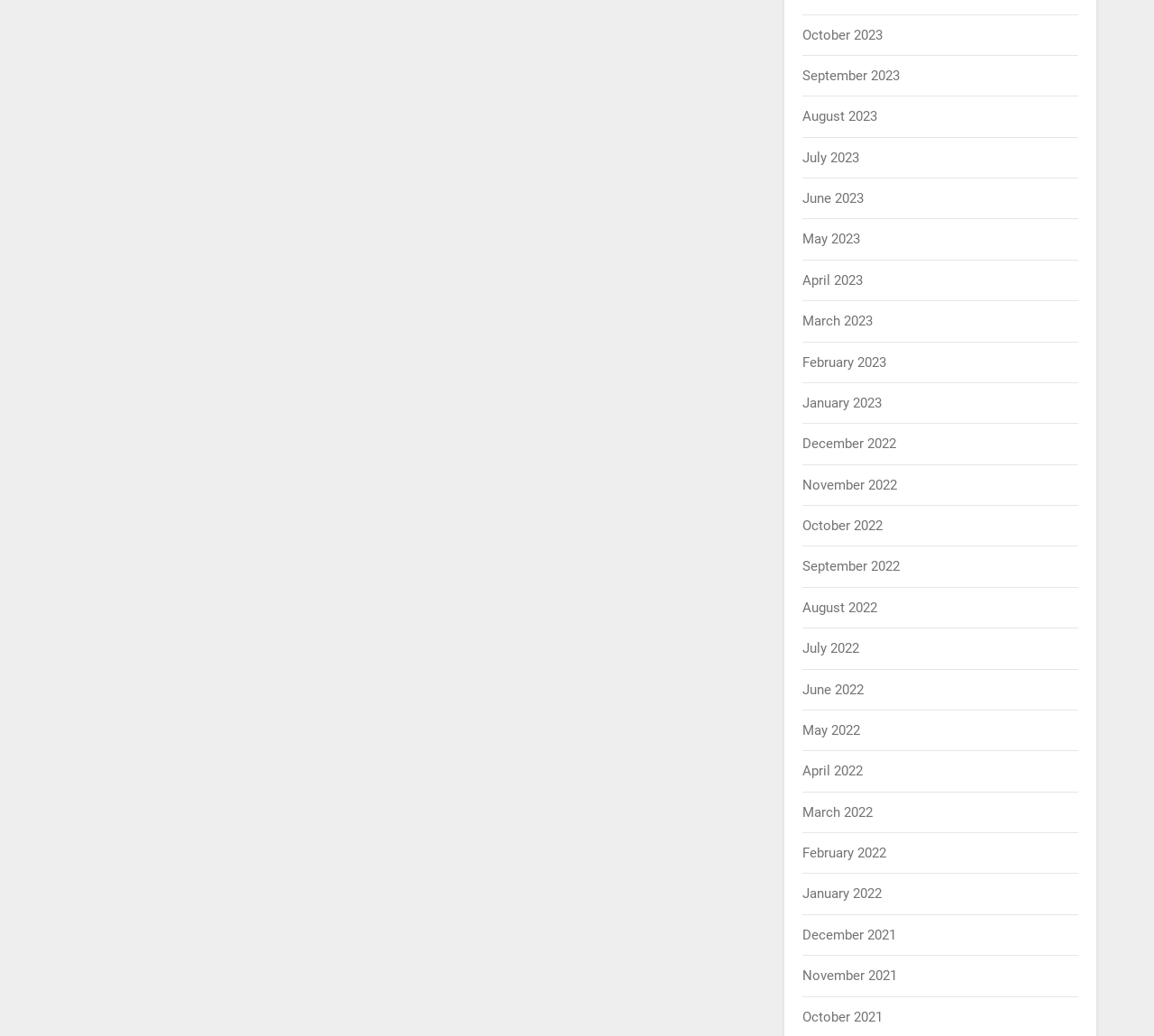Are the months listed in chronological order?
Please provide a comprehensive answer based on the visual information in the image.

By examining the list of links, I can see that the months are listed in reverse chronological order, with the most recent month first and the earliest month last.